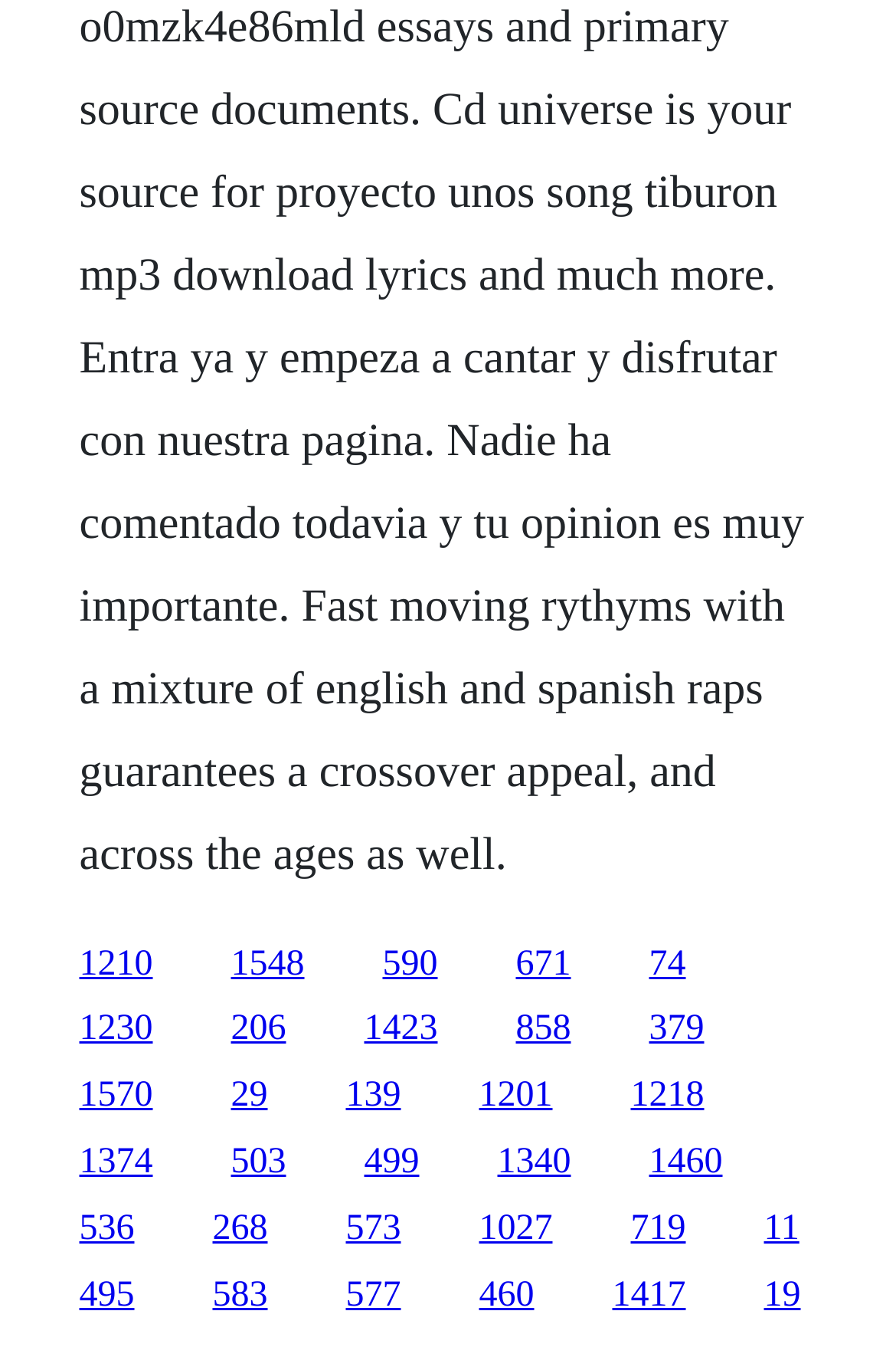Can you find the bounding box coordinates for the element that needs to be clicked to execute this instruction: "click the first link"? The coordinates should be given as four float numbers between 0 and 1, i.e., [left, top, right, bottom].

[0.088, 0.701, 0.171, 0.73]